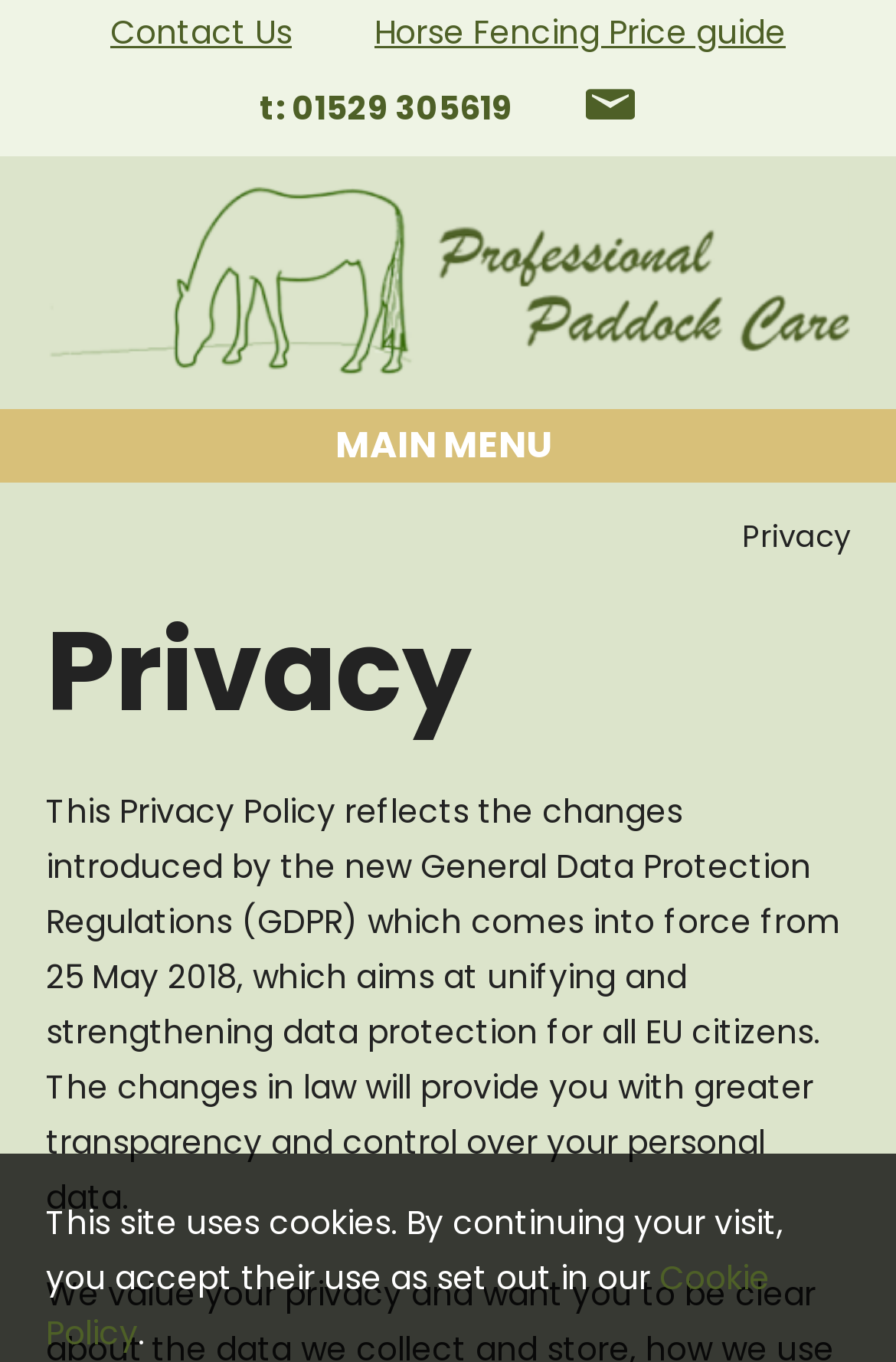From the webpage screenshot, predict the bounding box coordinates (top-left x, top-left y, bottom-right x, bottom-right y) for the UI element described here: 01529 305619

[0.326, 0.062, 0.572, 0.096]